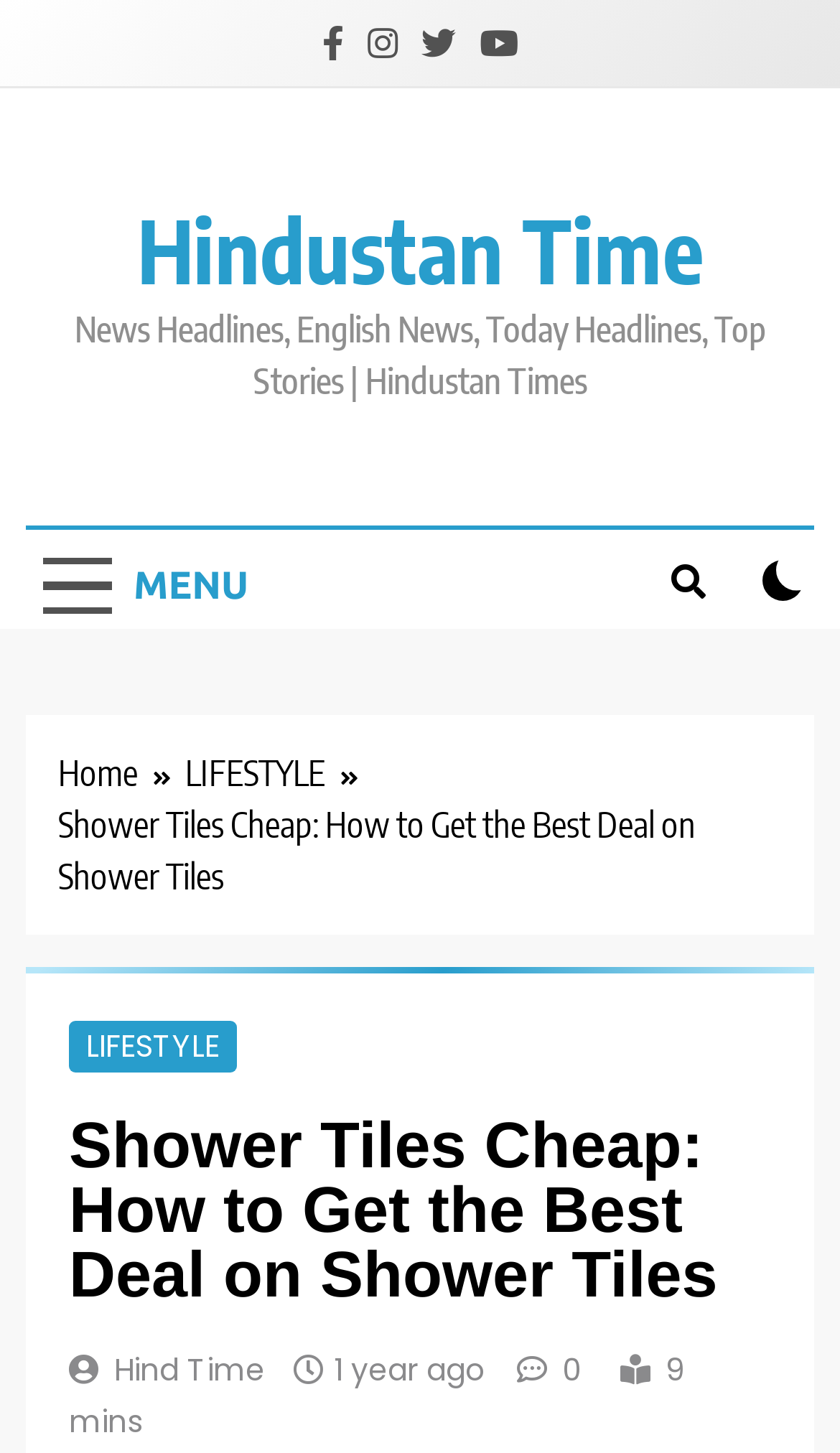Identify the bounding box coordinates for the element that needs to be clicked to fulfill this instruction: "Click the Shower Tiles Cheap link". Provide the coordinates in the format of four float numbers between 0 and 1: [left, top, right, bottom].

[0.069, 0.554, 0.828, 0.619]